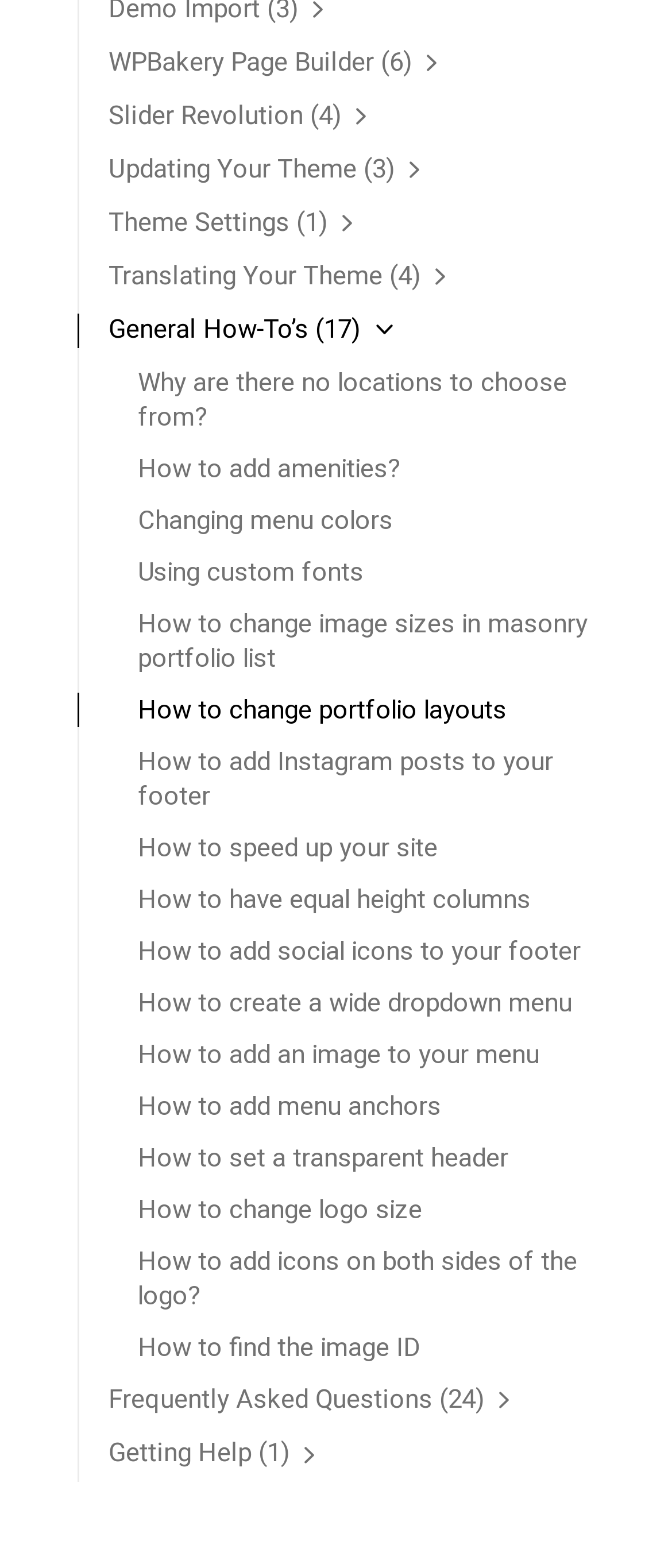Can you find the bounding box coordinates for the element to click on to achieve the instruction: "Read 'How to add amenities?'"?

[0.205, 0.283, 0.597, 0.316]